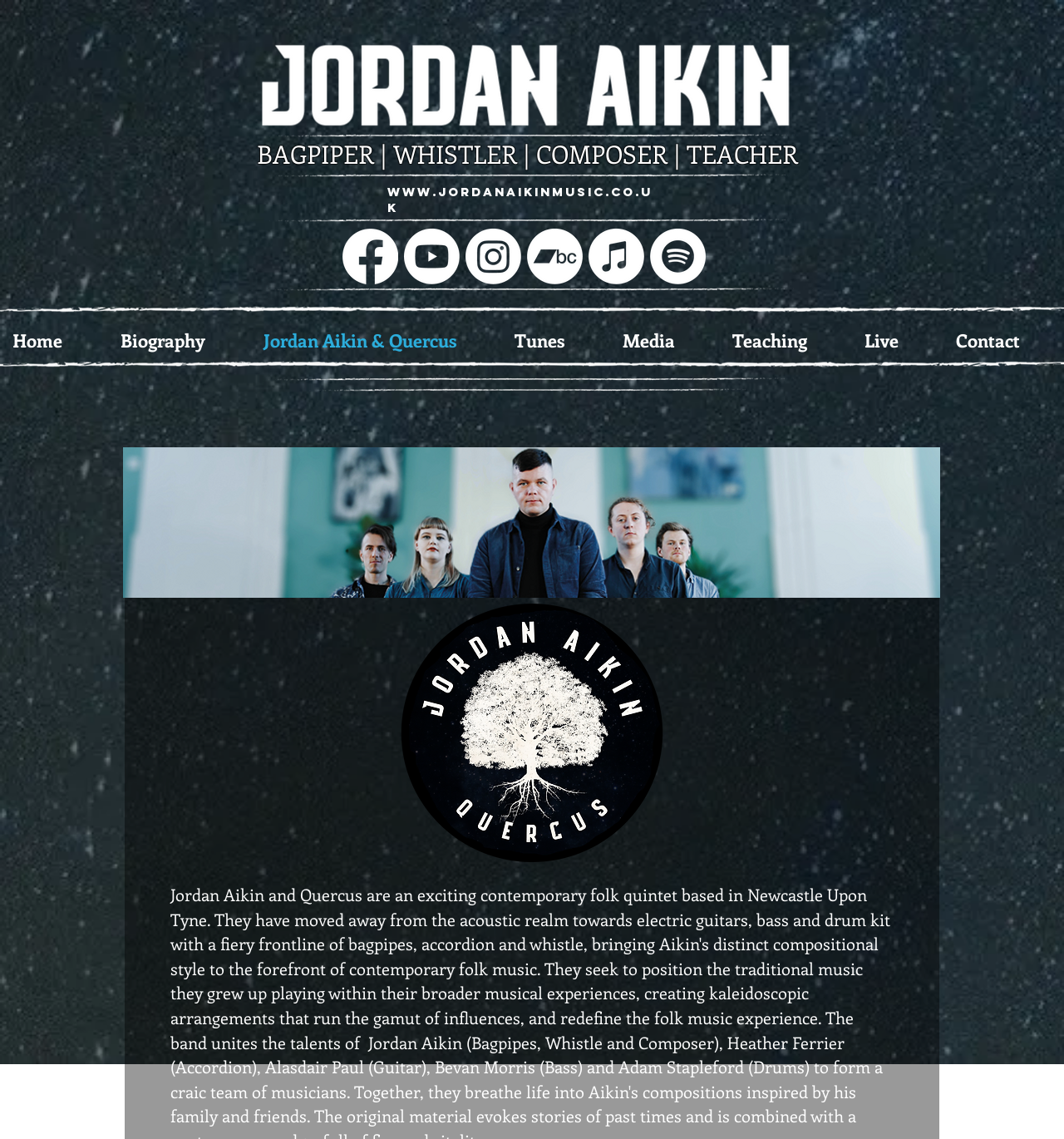Locate the bounding box coordinates for the element described below: "Live". The coordinates must be four float values between 0 and 1, formatted as [left, top, right, bottom].

[0.801, 0.263, 0.887, 0.334]